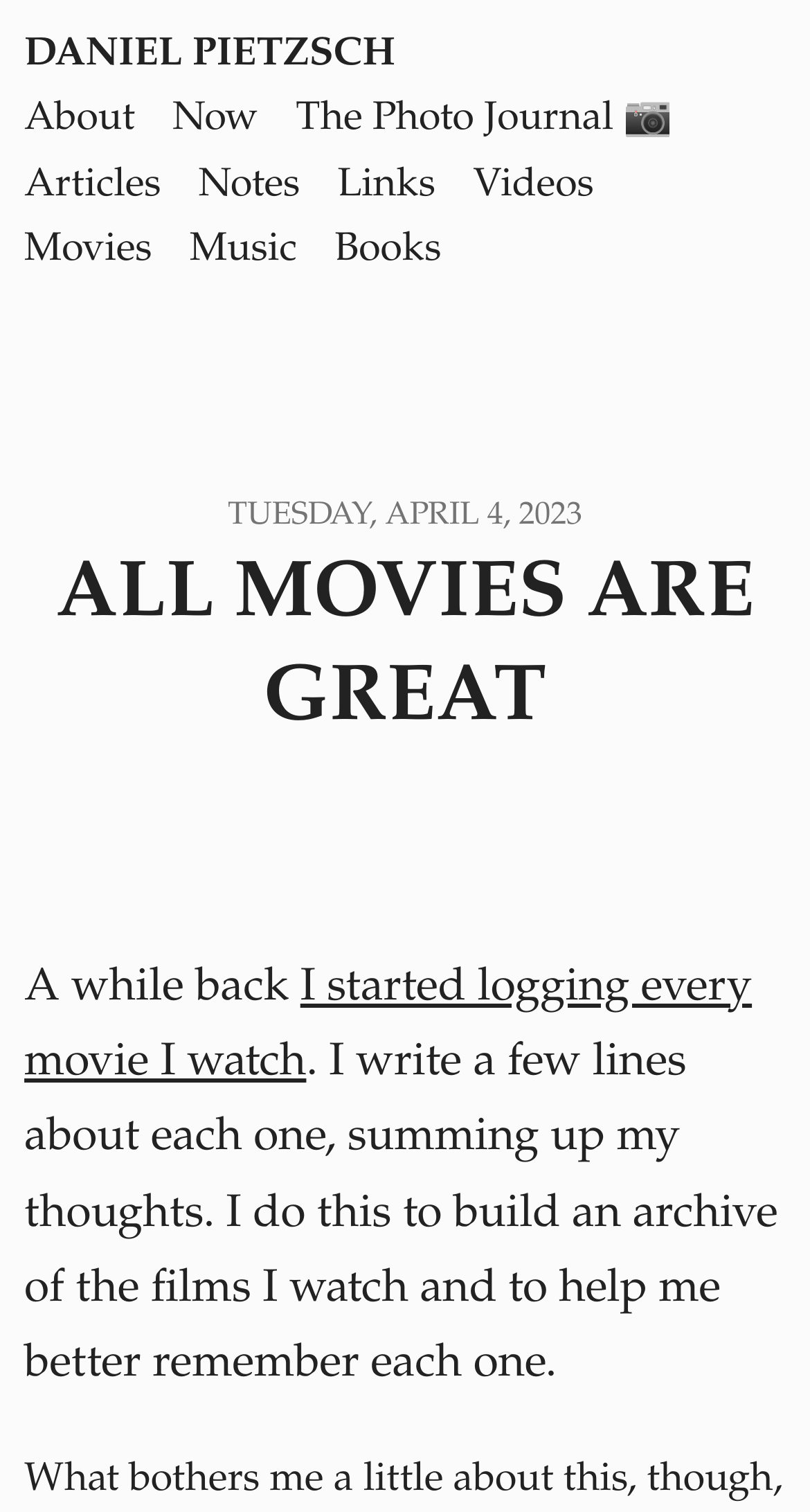Your task is to find and give the main heading text of the webpage.

ALL MOVIES ARE GREAT